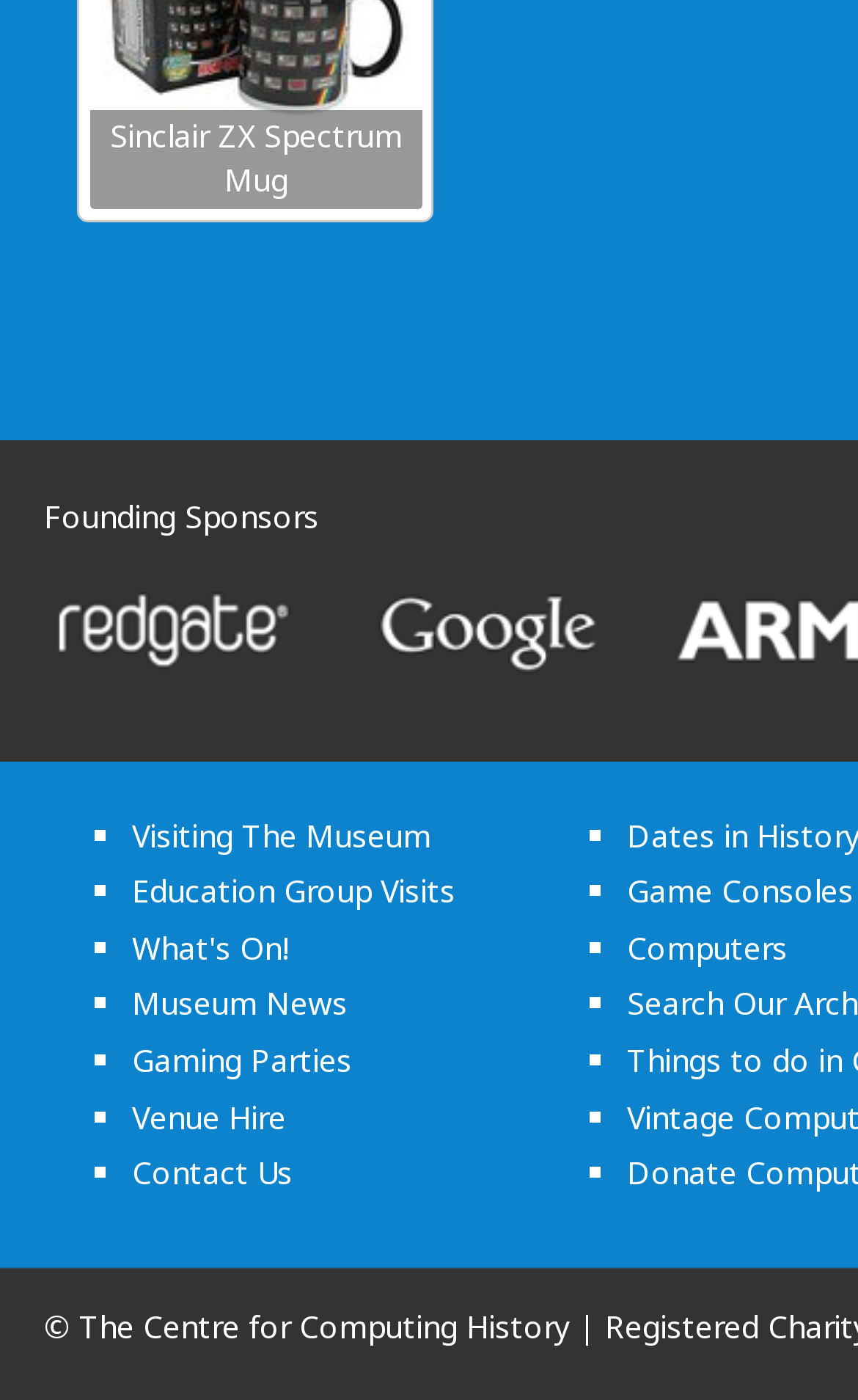Find the bounding box coordinates for the area that should be clicked to accomplish the instruction: "Contact Us".

[0.154, 0.823, 0.341, 0.852]